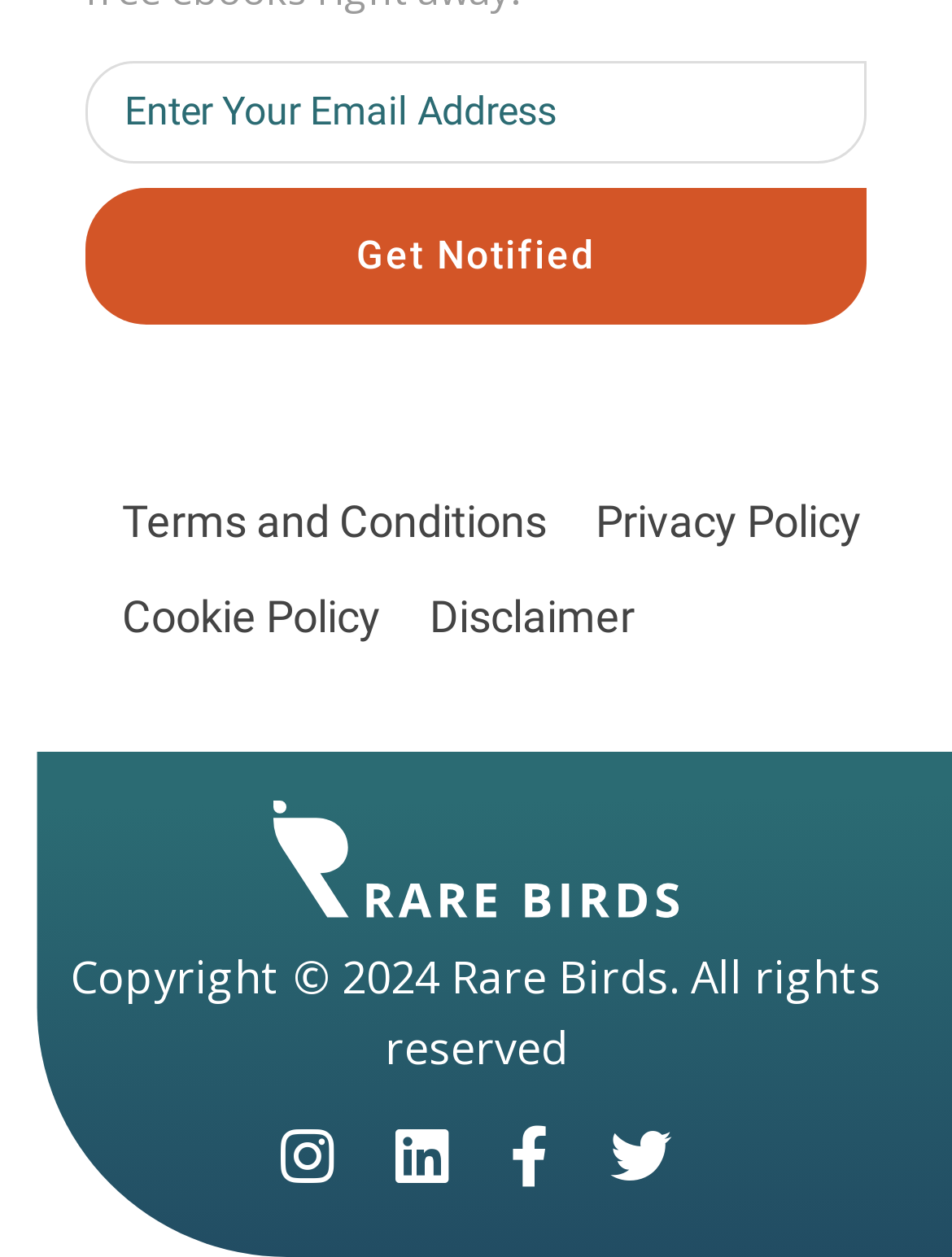Locate the coordinates of the bounding box for the clickable region that fulfills this instruction: "Click Get Notified button".

[0.09, 0.15, 0.91, 0.258]